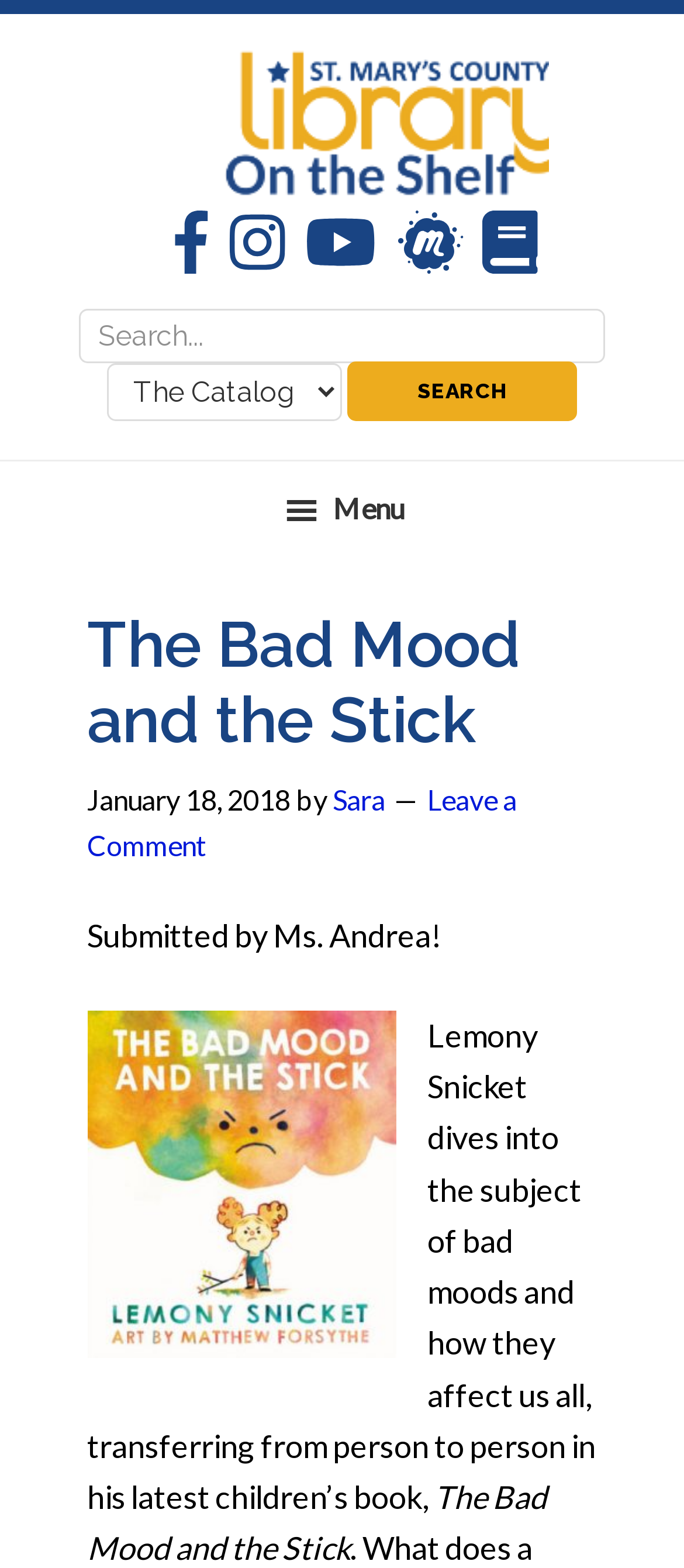Please provide a one-word or phrase answer to the question: 
What is the author of the article?

Sara